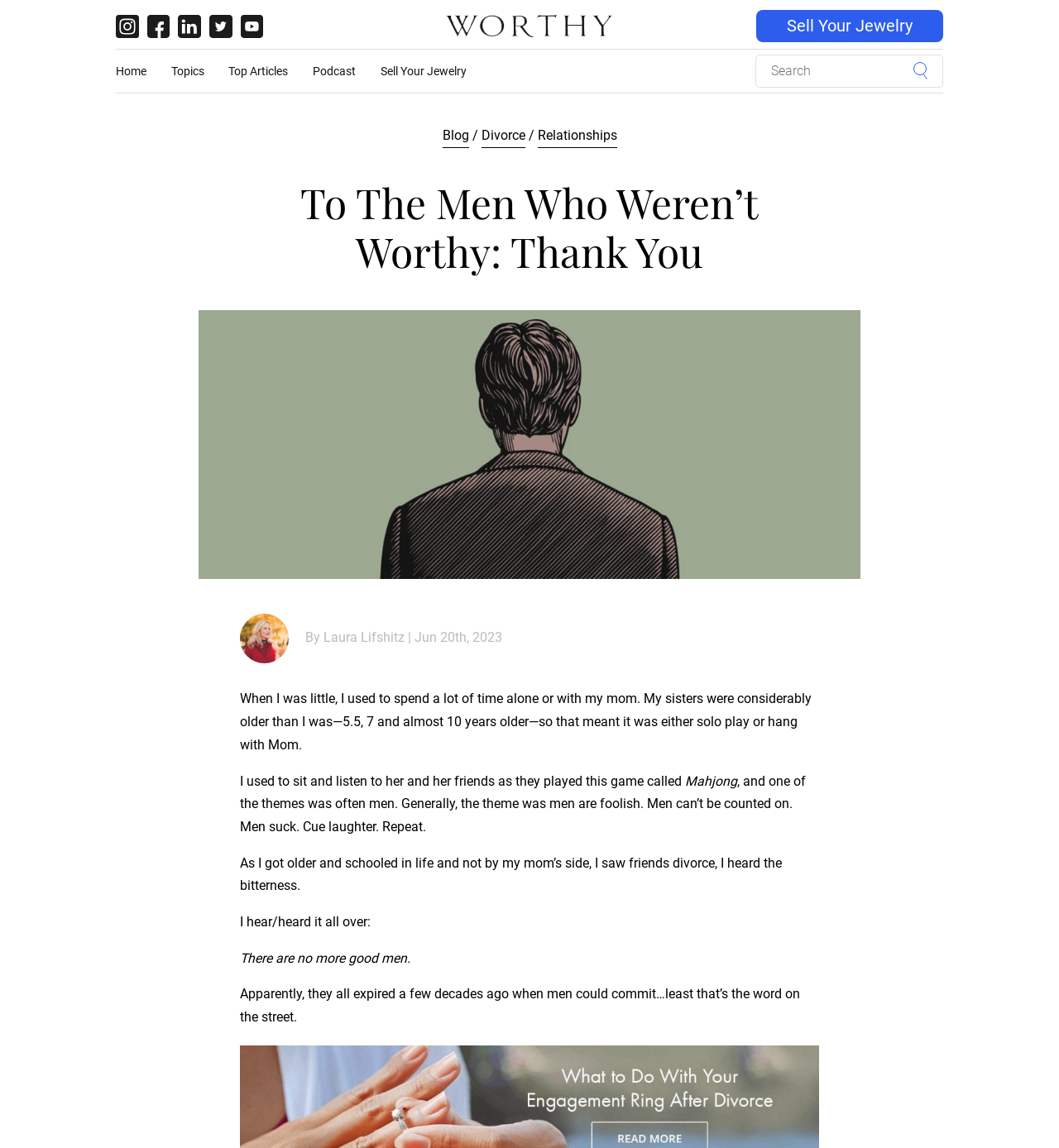Find the bounding box coordinates for the area you need to click to carry out the instruction: "Share on Instagram". The coordinates should be four float numbers between 0 and 1, indicated as [left, top, right, bottom].

[0.109, 0.007, 0.131, 0.033]